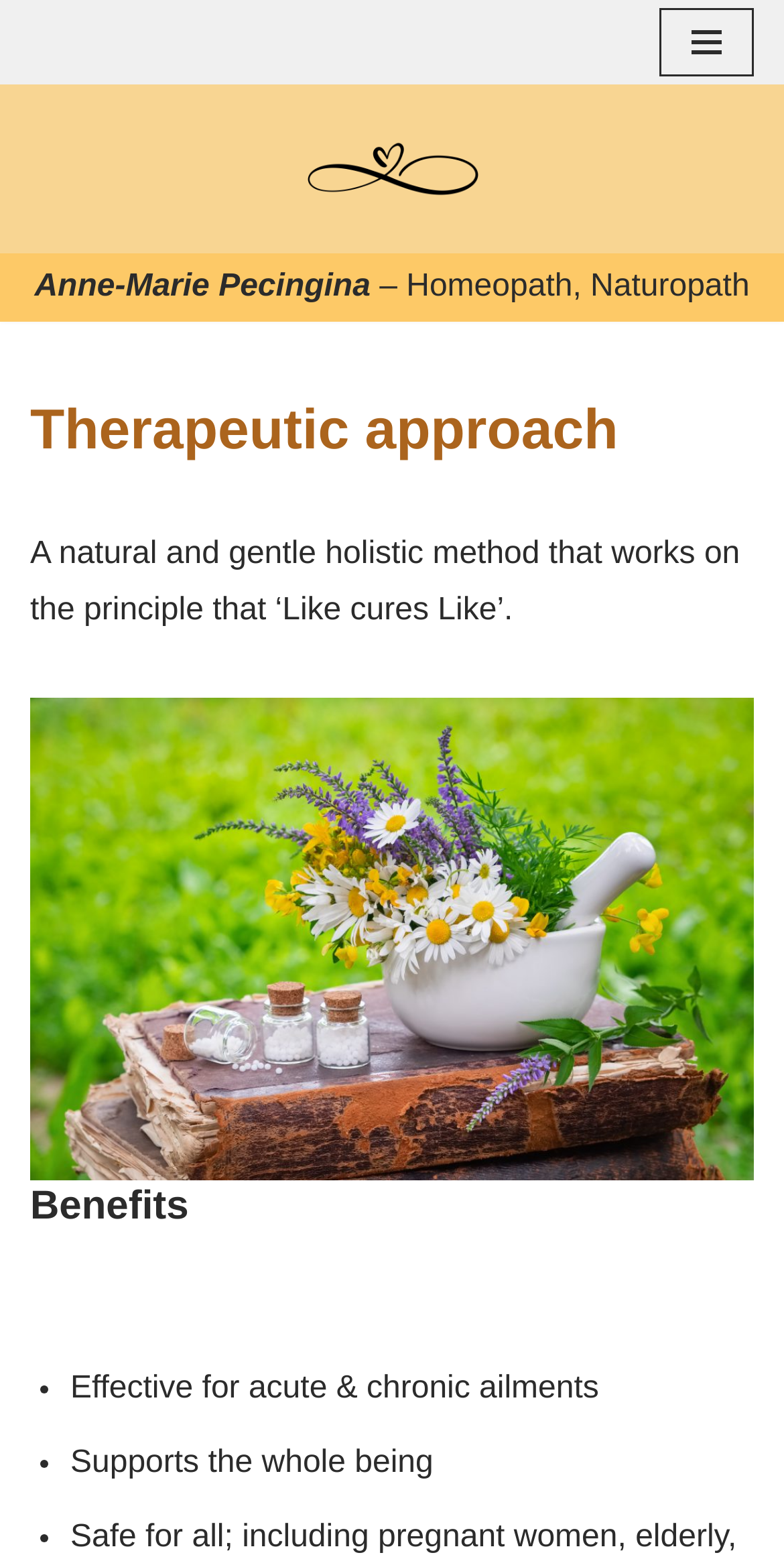What is the content of the figure on the webpage?
Using the image, provide a concise answer in one word or a short phrase.

Not specified